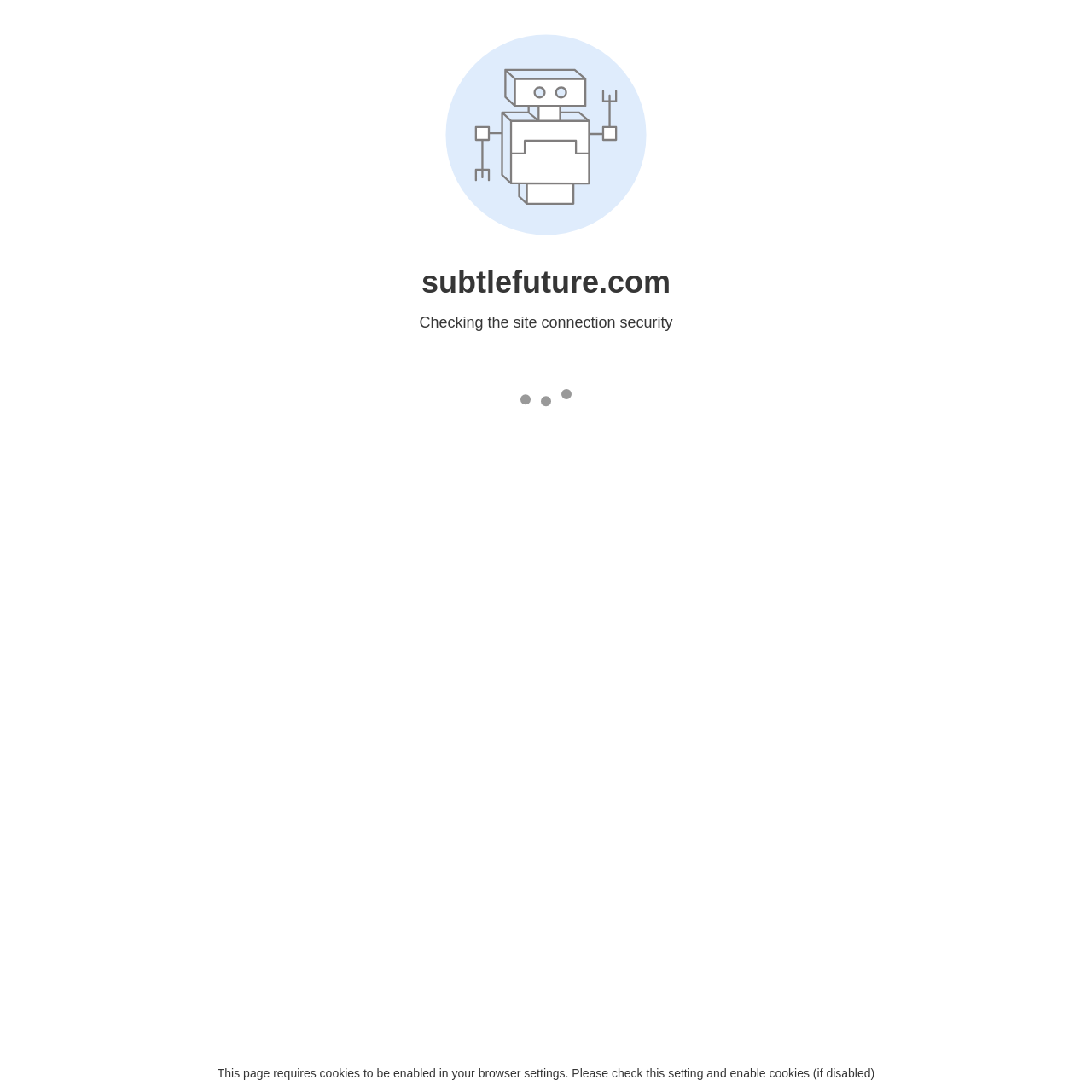What is the topic of the article?
Make sure to answer the question with a detailed and comprehensive explanation.

The article discusses the advantages of hiring a travel agency, specifically a corporate management travel company, which suggests that the topic of the article is related to travel agencies.